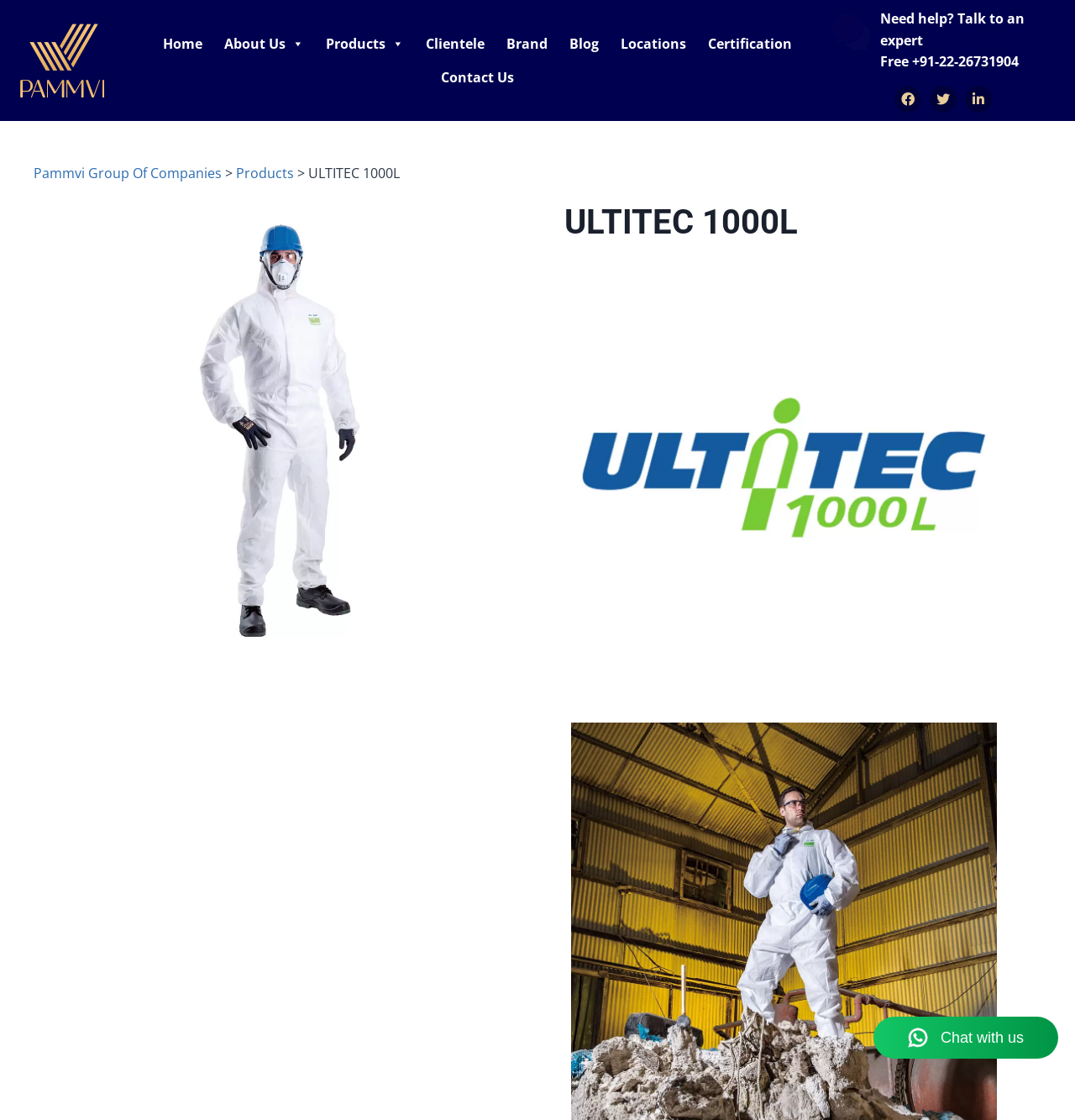Use one word or a short phrase to answer the question provided: 
How many navigation links are present in the top menu?

7